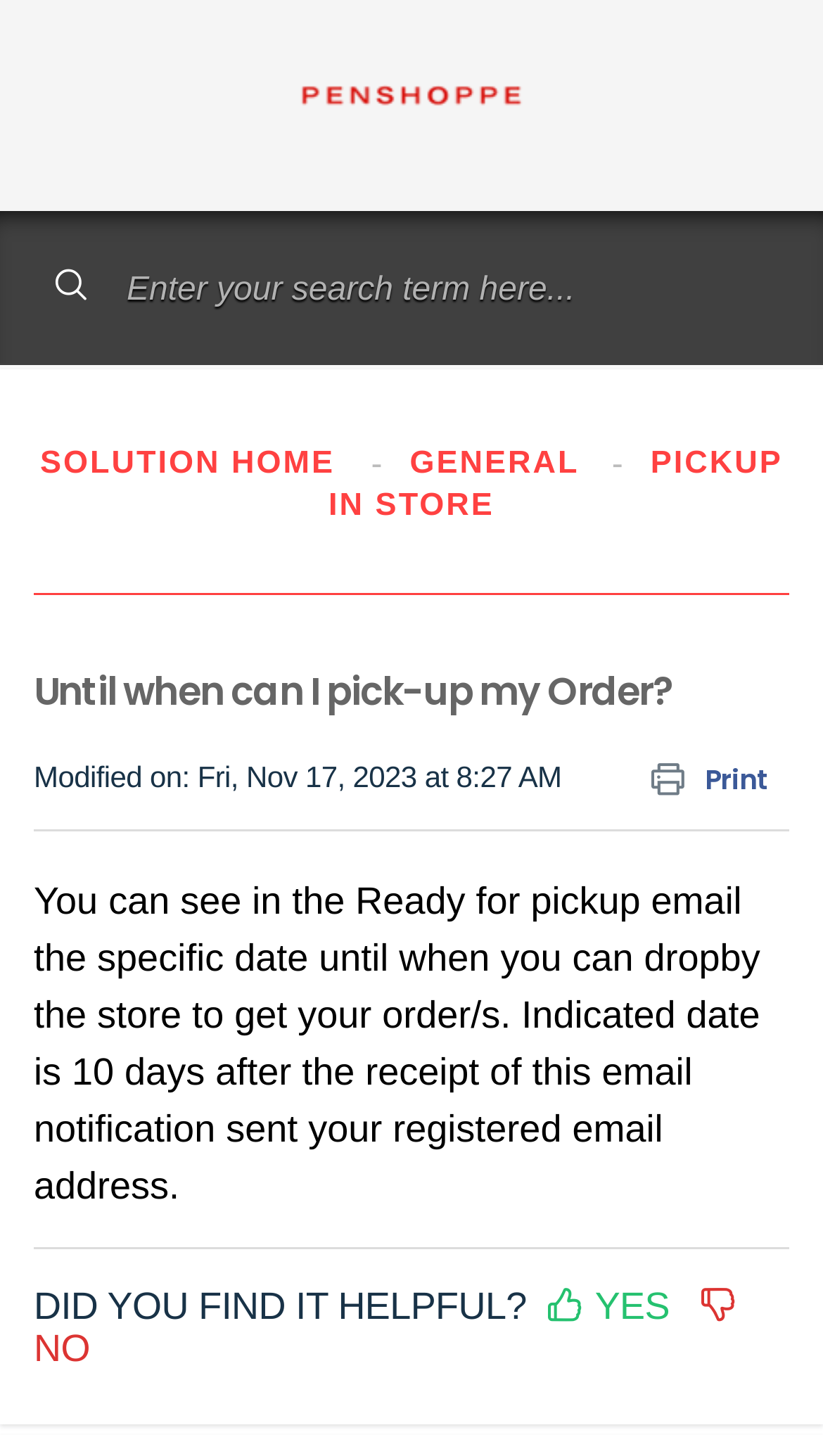Create an in-depth description of the webpage, covering main sections.

The webpage is about providing information on when to pick up an order from a store. At the top left, there is a logo of Penshoppe, and next to it, there is a search button and a link to the solution home page. Below the logo, there are three links: "SOLUTION HOME", "GENERAL", and "PICKUP IN STORE". 

The main content of the page is headed by a title "Until when can I pick-up my Order?" with a print option on the right side. Below the title, there is a note indicating when the content was last modified. 

The main article section explains that the specific date for picking up an order can be found in the "Ready for pickup" email, which is 10 days after the receipt of the email notification sent to the registered email address. 

At the bottom of the page, there are two horizontal separators, and then a question "DID YOU FIND IT HELPFUL?" with two options "YES" and "NO" to respond.